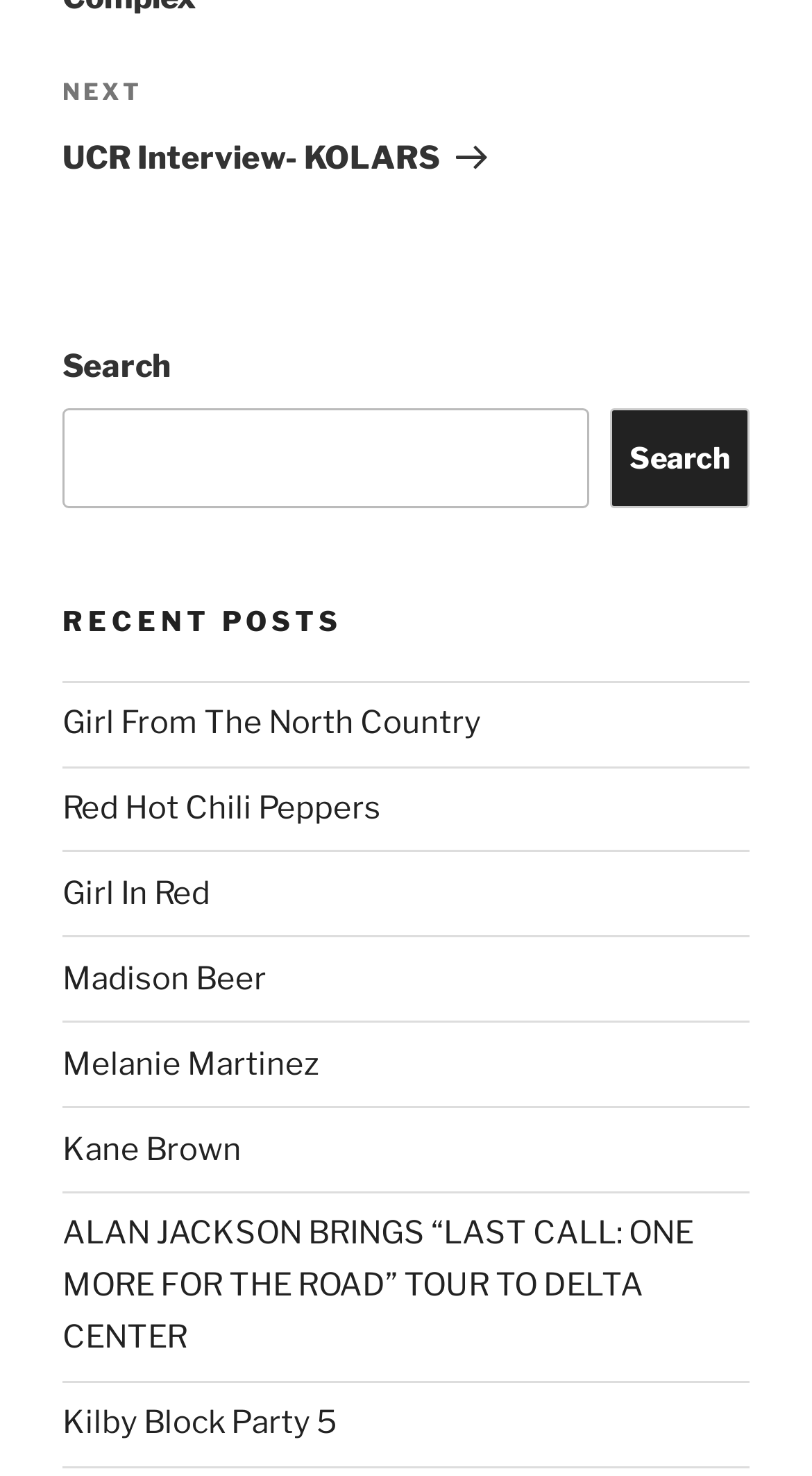Please find and report the bounding box coordinates of the element to click in order to perform the following action: "Click on the next post". The coordinates should be expressed as four float numbers between 0 and 1, in the format [left, top, right, bottom].

[0.077, 0.049, 0.923, 0.12]